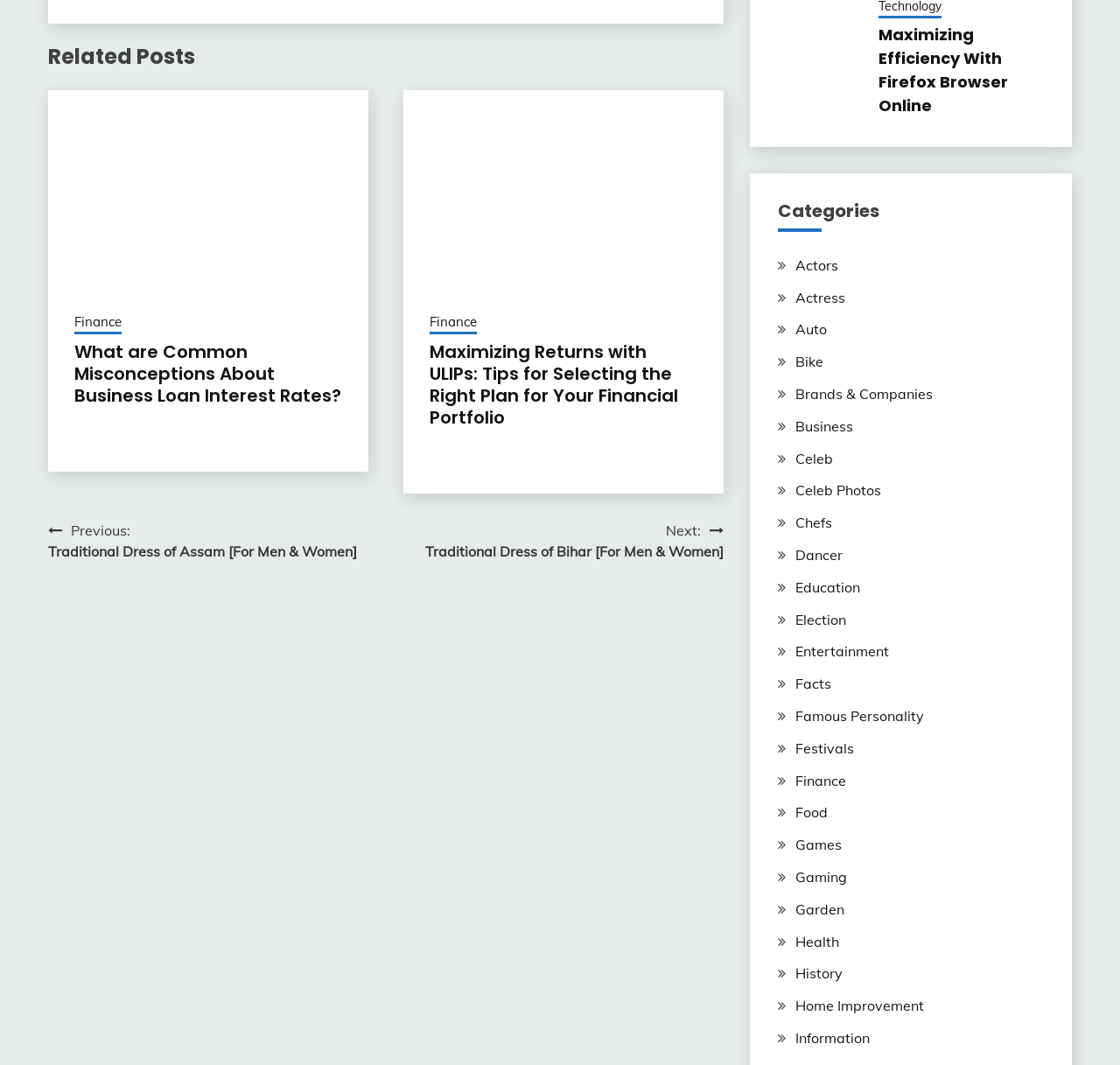Determine the bounding box for the UI element as described: "Brands & Companies". The coordinates should be represented as four float numbers between 0 and 1, formatted as [left, top, right, bottom].

[0.71, 0.362, 0.833, 0.378]